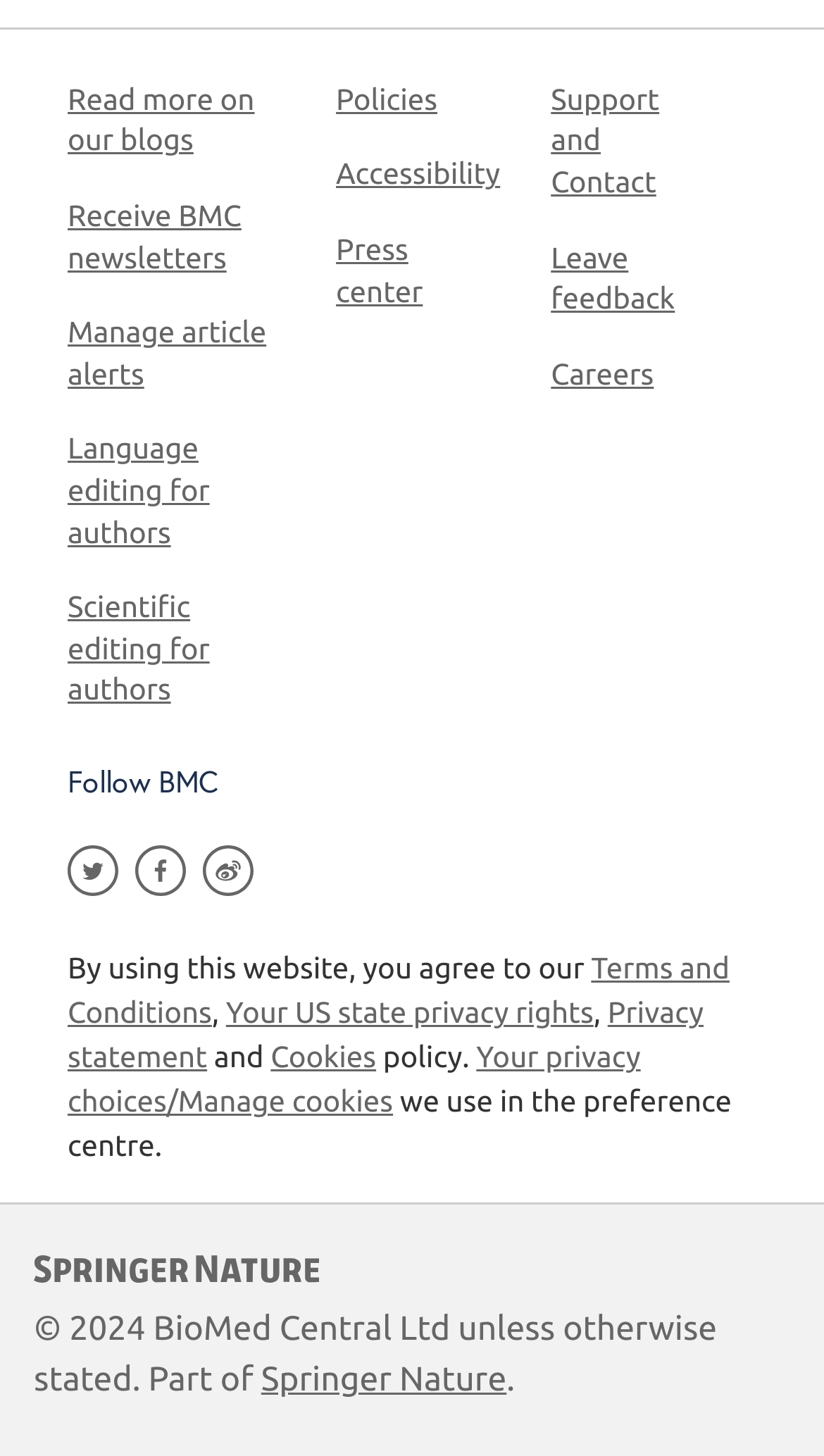Please provide a one-word or short phrase answer to the question:
What is the purpose of the 'Manage article alerts' link?

To manage article alerts